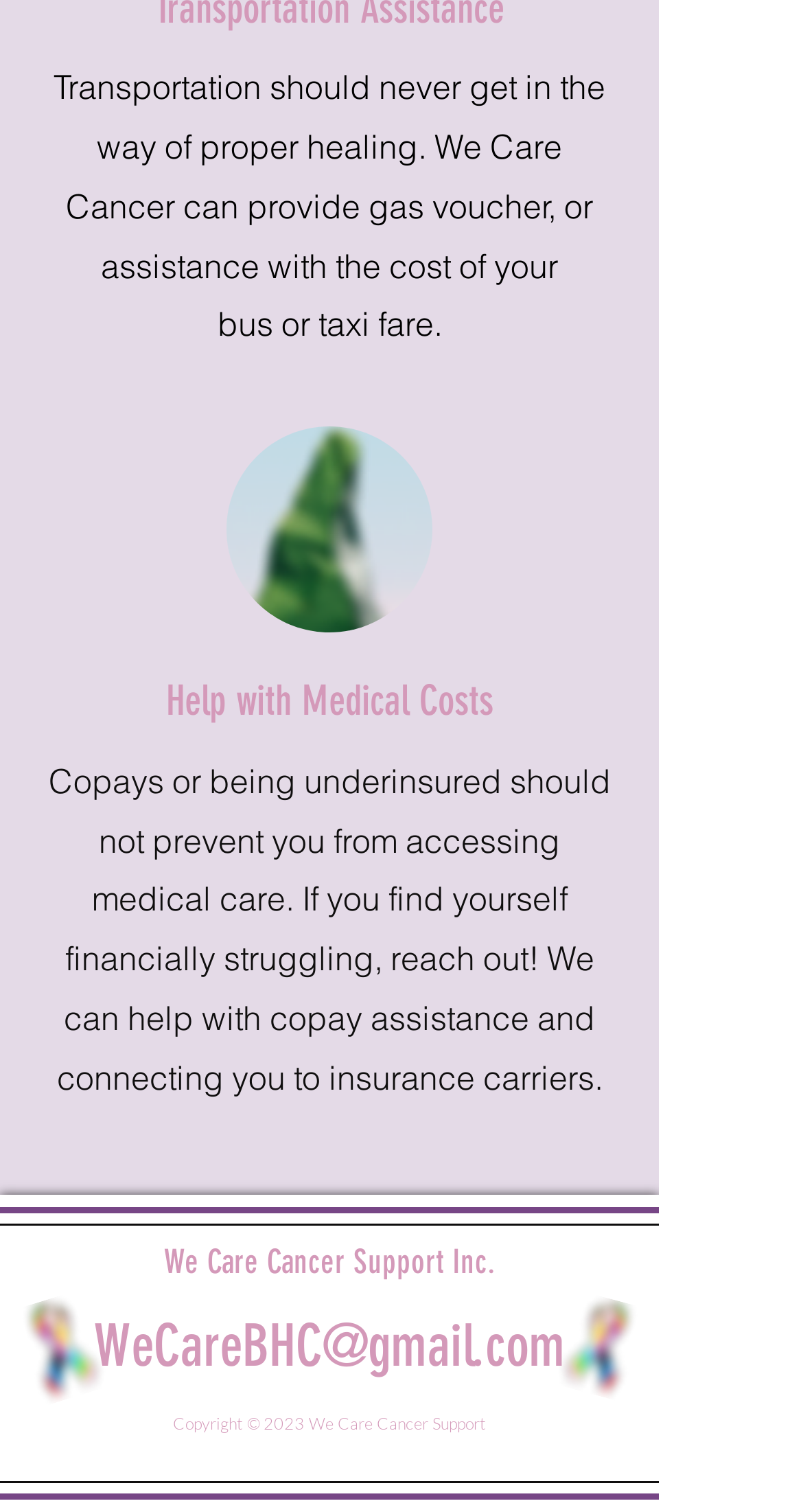Please reply to the following question with a single word or a short phrase:
What is the image on the webpage?

Cancer ribbon